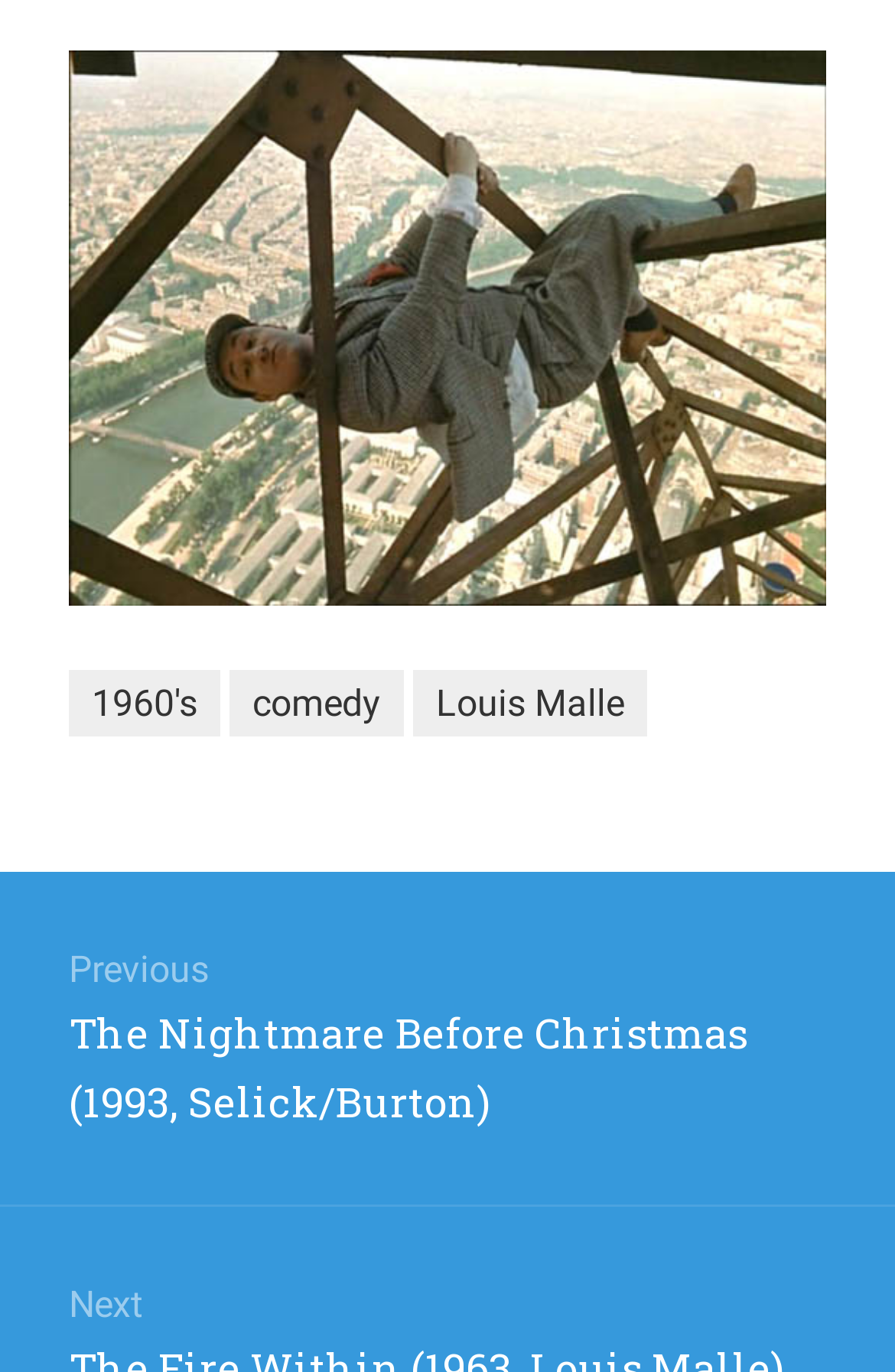Extract the bounding box for the UI element that matches this description: "1960's".

[0.077, 0.489, 0.246, 0.537]